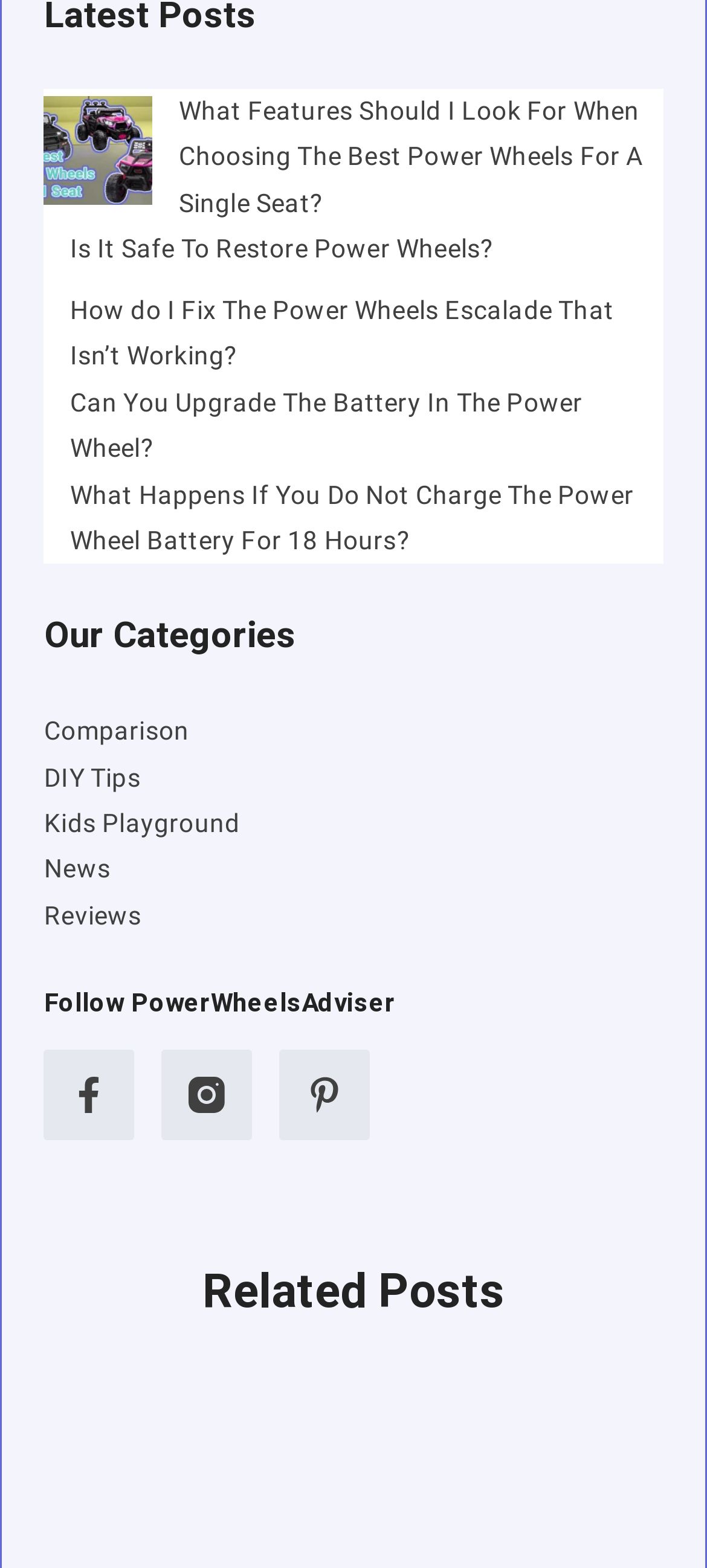How many categories are listed on the webpage?
Give a detailed explanation using the information visible in the image.

The webpage has a section titled 'Our Categories' with five links underneath, labeled 'Comparison', 'DIY Tips', 'Kids Playground', 'News', and 'Reviews'. These links likely represent different categories of content related to Power Wheels.